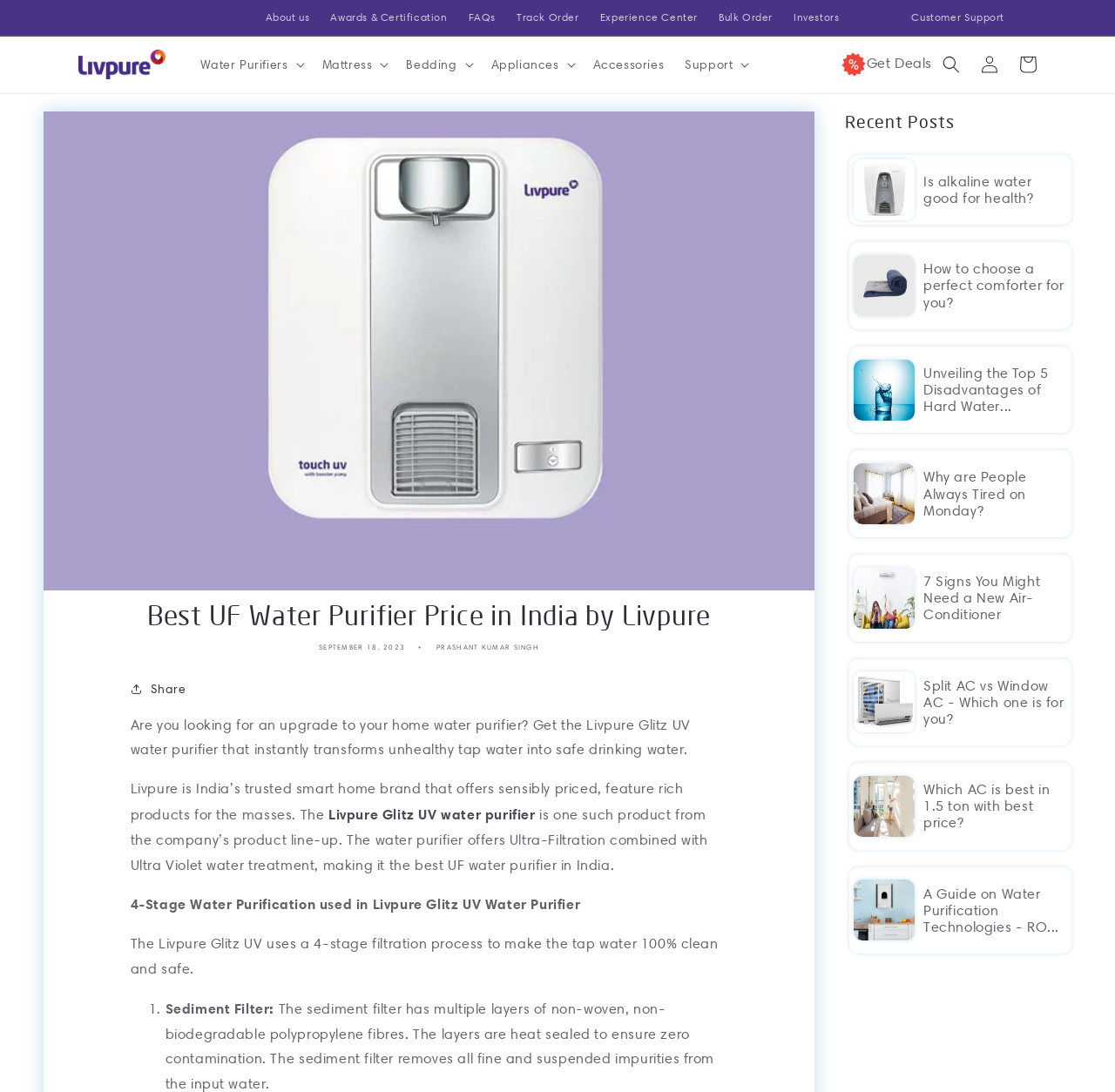Show me the bounding box coordinates of the clickable region to achieve the task as per the instruction: "Click on the 'Log in' link".

[0.87, 0.042, 0.905, 0.077]